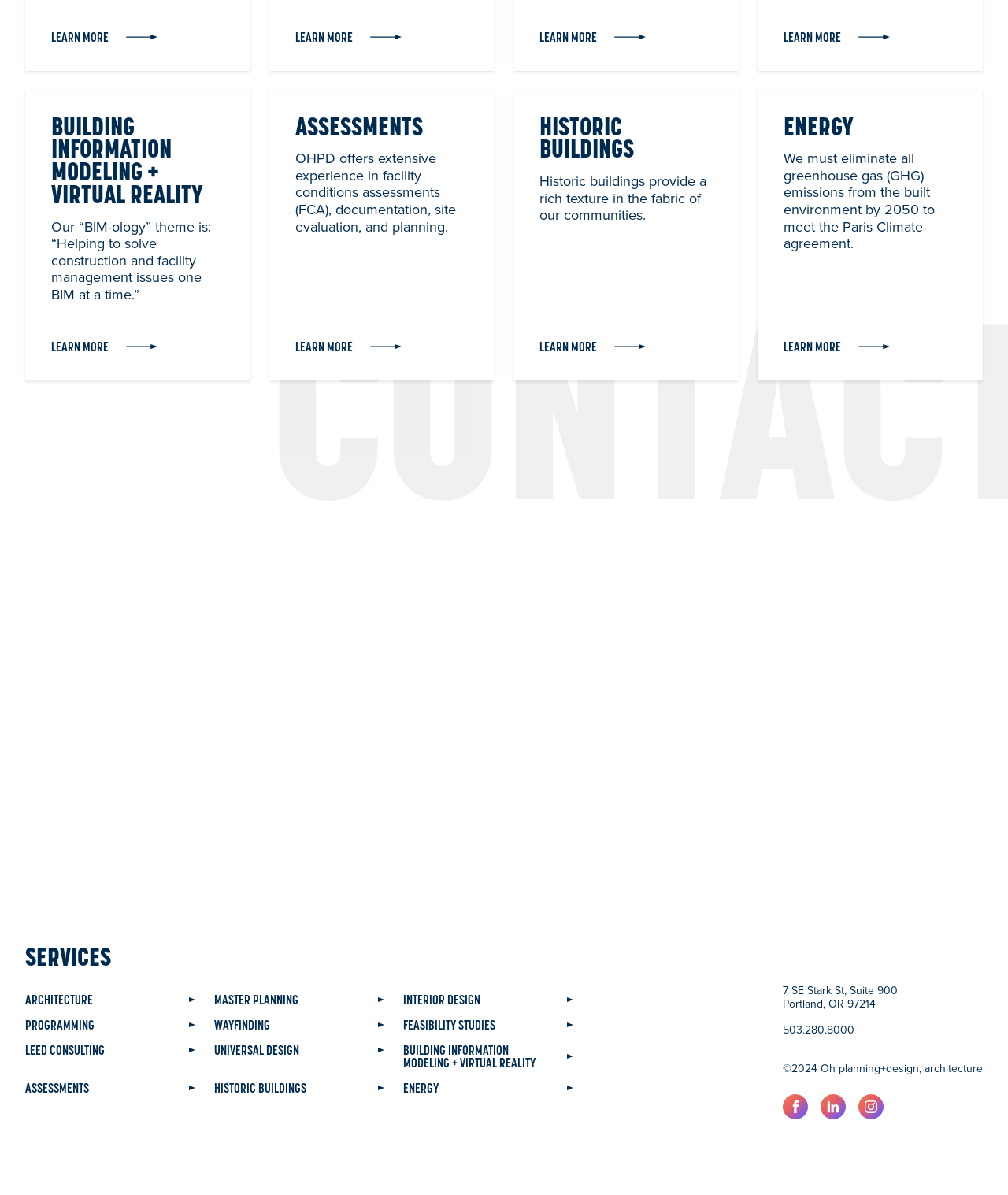Locate the bounding box coordinates of the element's region that should be clicked to carry out the following instruction: "Explore Historic Buildings". The coordinates need to be four float numbers between 0 and 1, i.e., [left, top, right, bottom].

[0.509, 0.075, 0.733, 0.318]